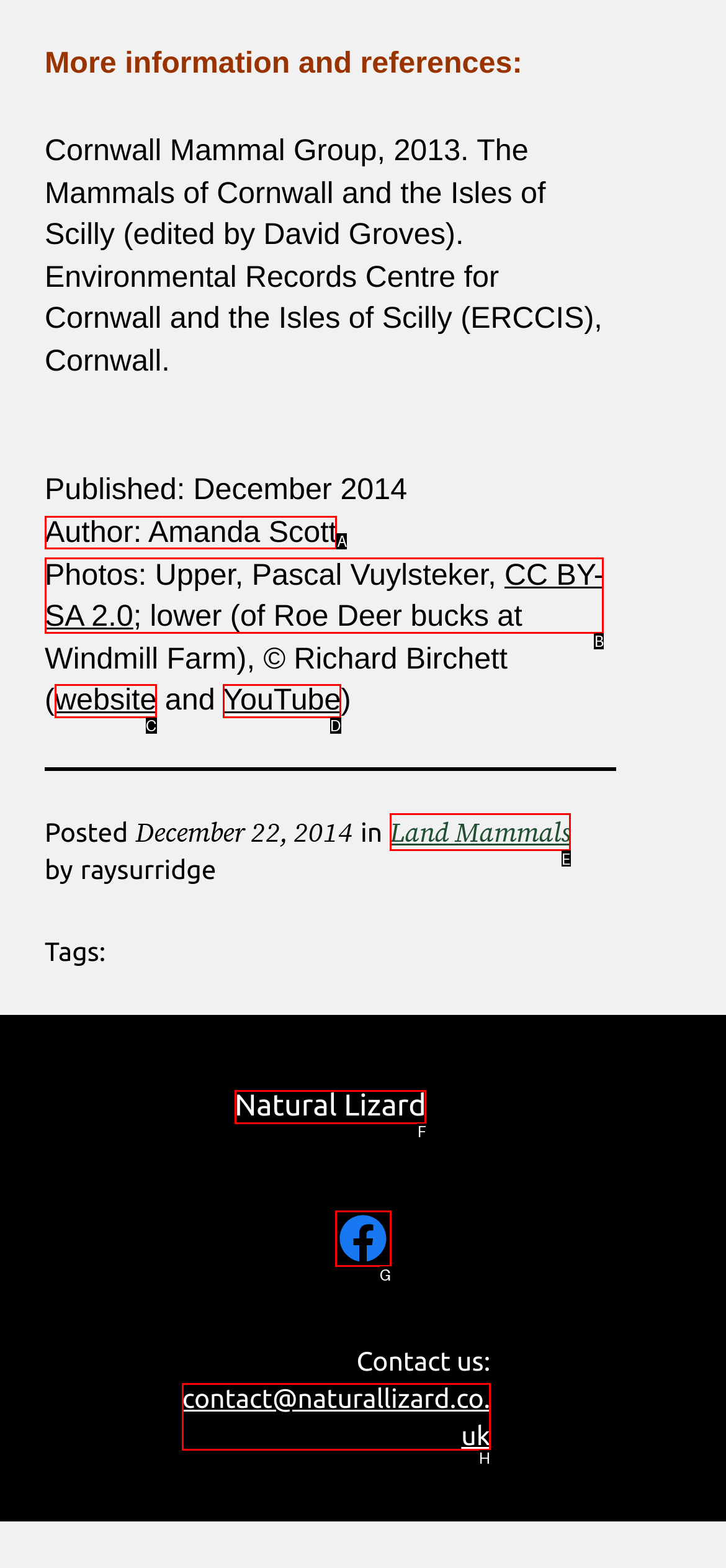Given the task: View the author's information, tell me which HTML element to click on.
Answer with the letter of the correct option from the given choices.

A